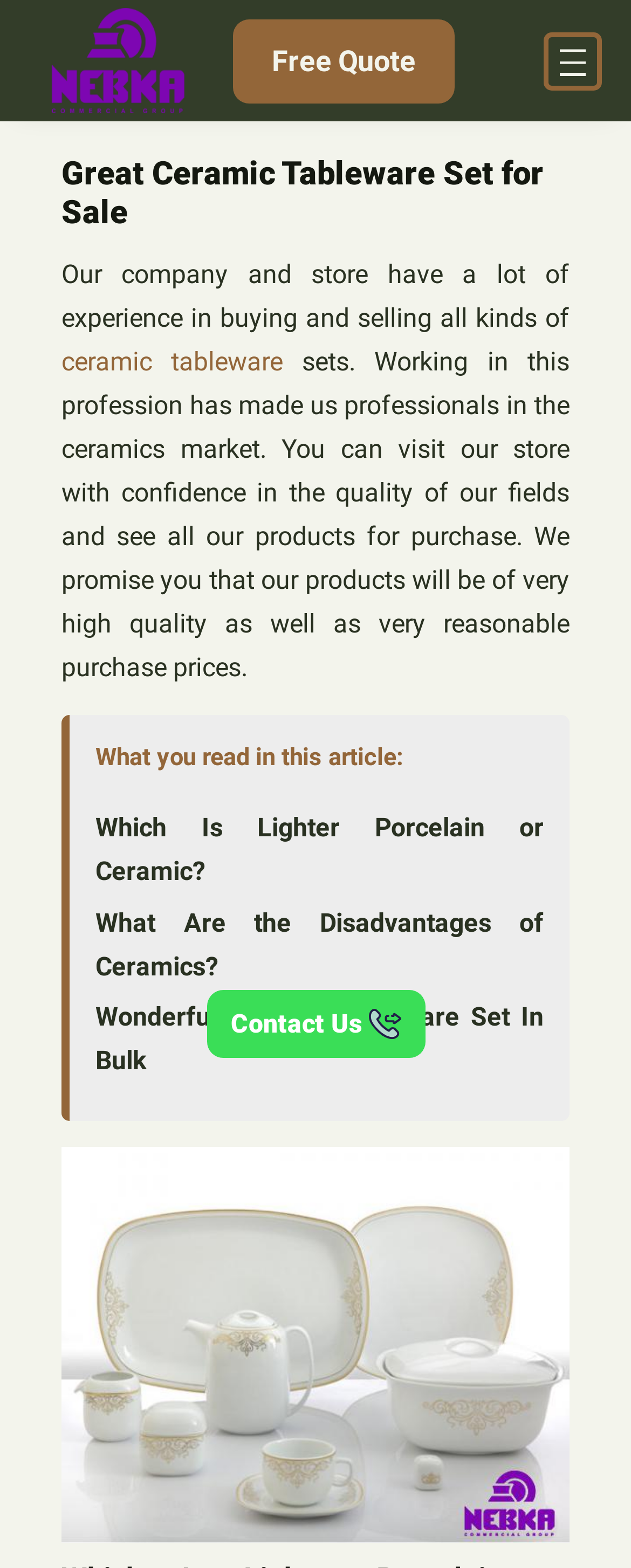Please give a concise answer to this question using a single word or phrase: 
What is the purpose of visiting the company's store?

To see products for purchase